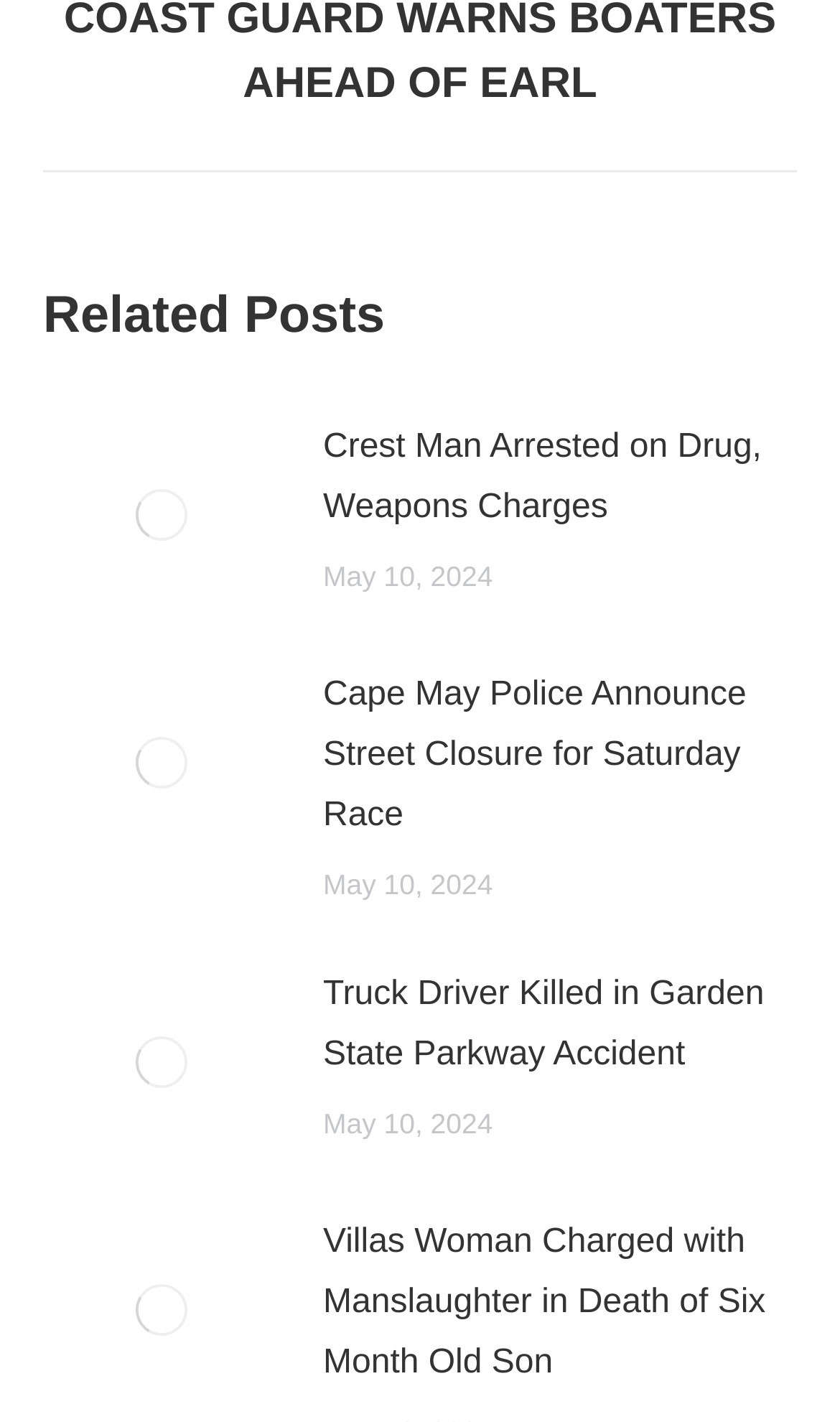Highlight the bounding box coordinates of the element that should be clicked to carry out the following instruction: "check post date". The coordinates must be given as four float numbers ranging from 0 to 1, i.e., [left, top, right, bottom].

[0.385, 0.394, 0.587, 0.417]